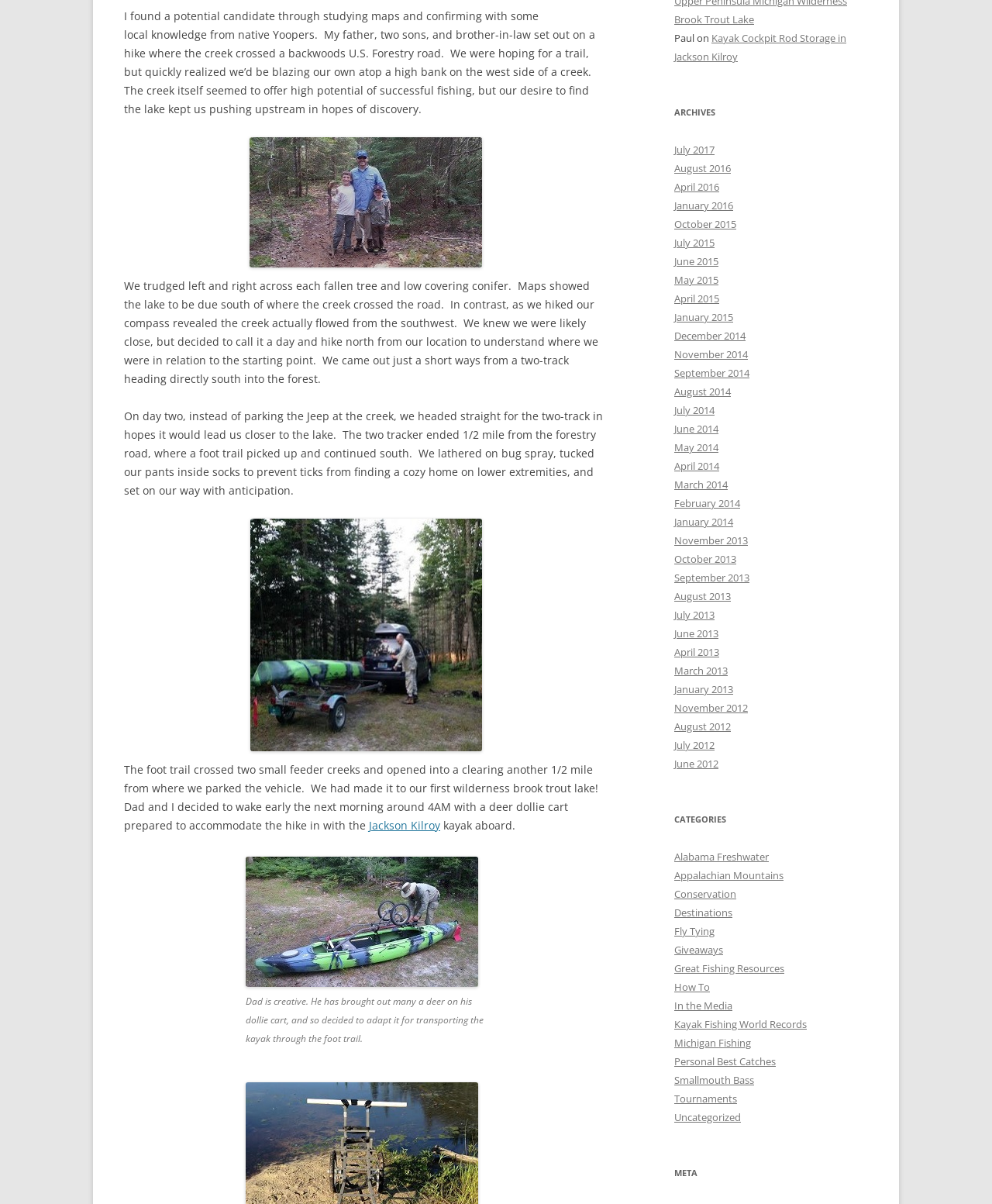Locate the bounding box coordinates of the clickable area needed to fulfill the instruction: "Click on the link 'Kayak Cockpit Rod Storage in Jackson Kilroy'".

[0.68, 0.026, 0.853, 0.053]